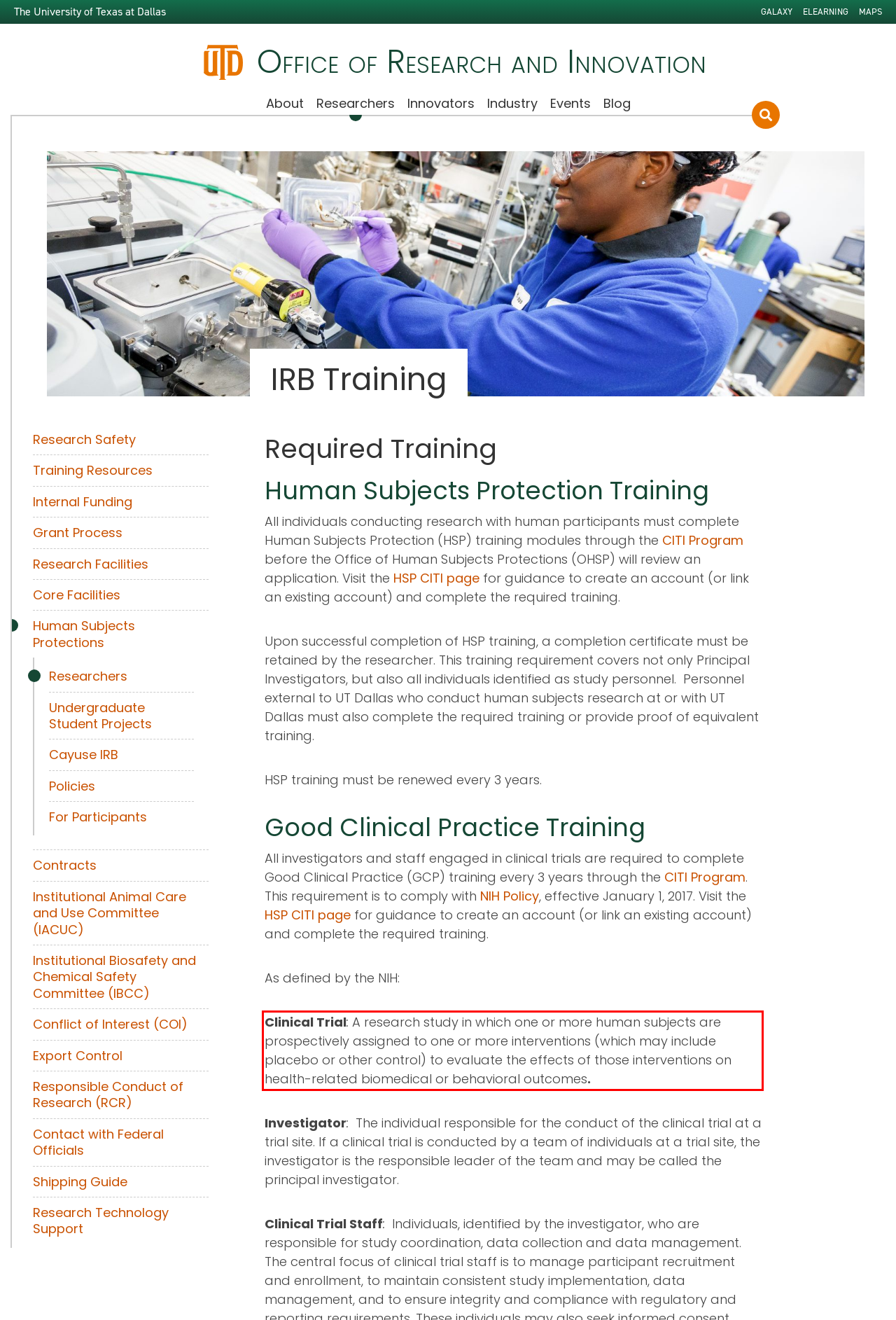The screenshot you have been given contains a UI element surrounded by a red rectangle. Use OCR to read and extract the text inside this red rectangle.

Clinical Trial: A research study in which one or more human subjects are prospectively assigned to one or more interventions (which may include placebo or other control) to evaluate the effects of those interventions on health-related biomedical or behavioral outcomes.